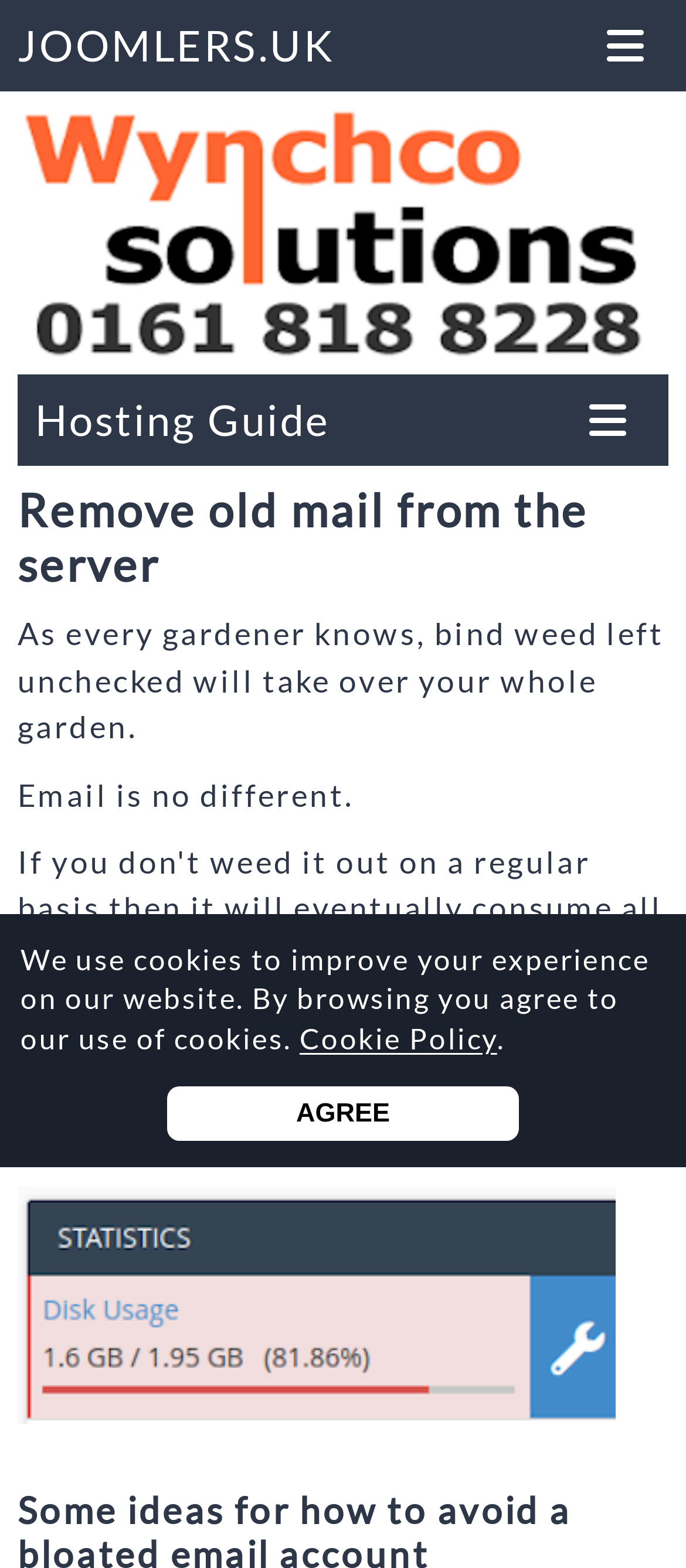What is the topic of the user guide?
Based on the visual, give a brief answer using one word or a short phrase.

Hosting Guide